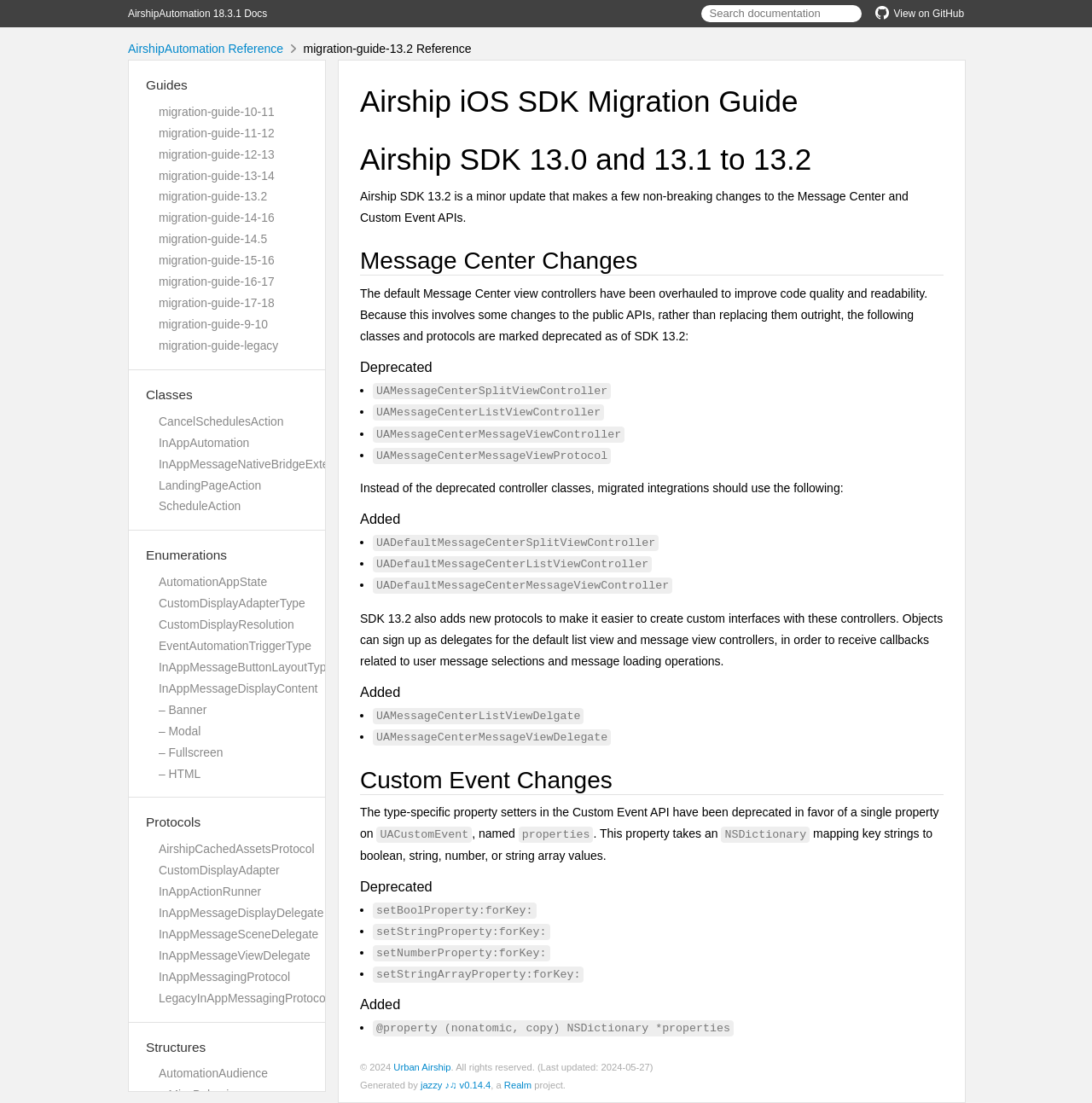What is the purpose of the UAMessageCenterListViewDelgate protocol?
Answer with a single word or short phrase according to what you see in the image.

Receive callbacks